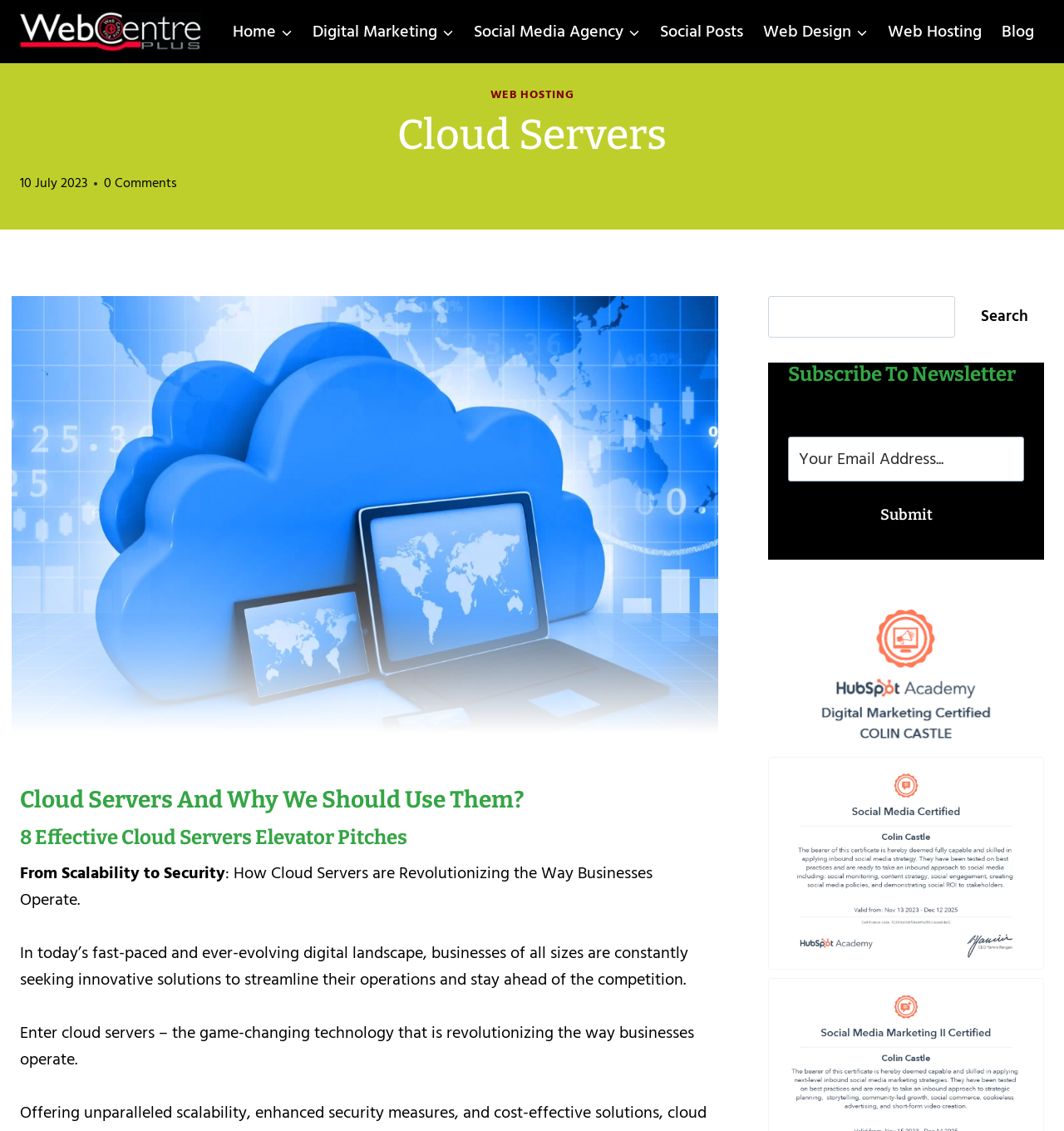How many figures are there at the bottom of the webpage?
Kindly offer a comprehensive and detailed response to the question.

I looked at the bottom of the webpage and found two figures, which are located below the newsletter subscription section.